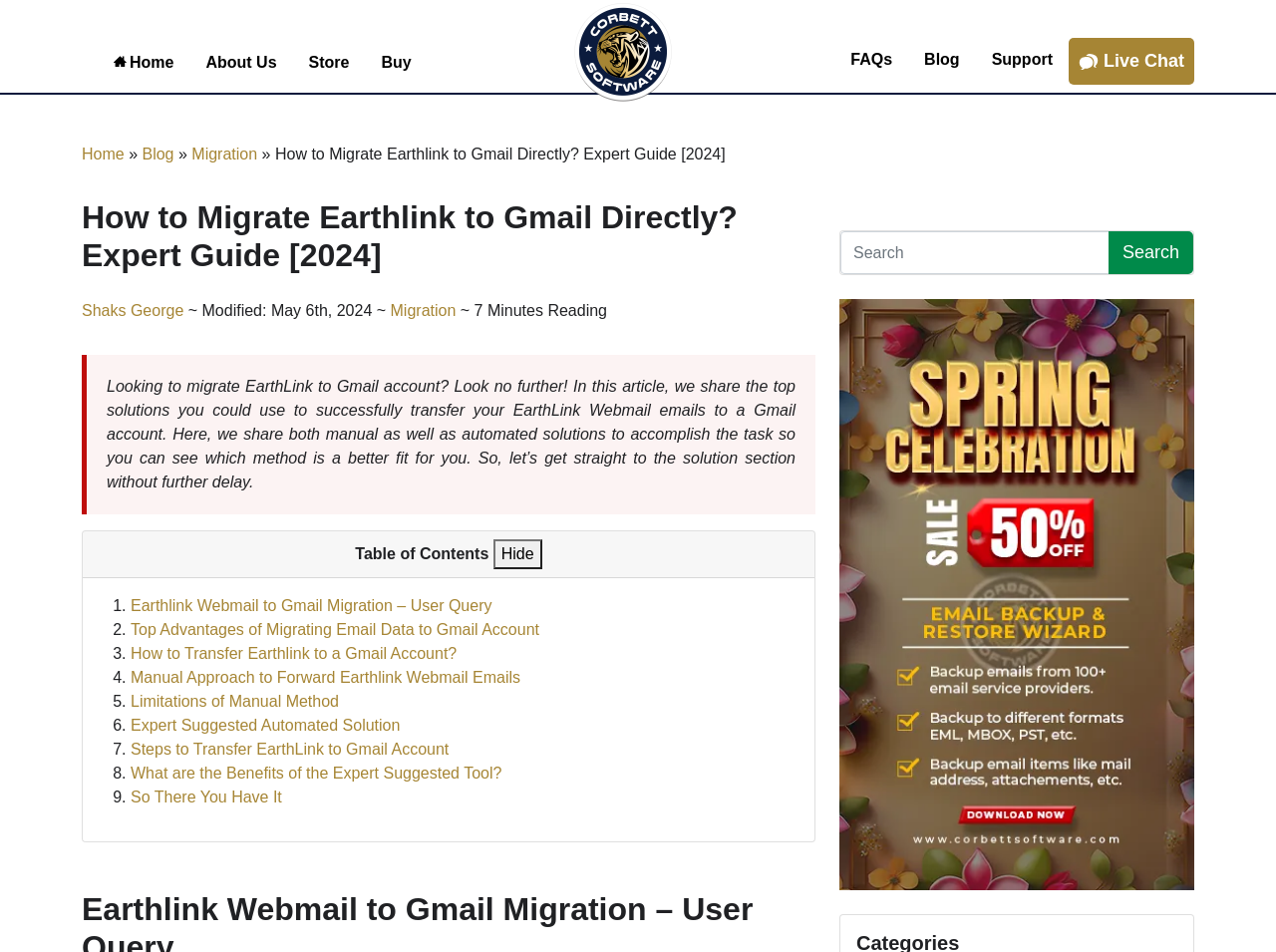Please answer the following question as detailed as possible based on the image: 
What is the author of the article on this webpage?

The author of the article is 'Shaks George', which is a link element with a bounding box coordinate of [0.064, 0.317, 0.144, 0.335].